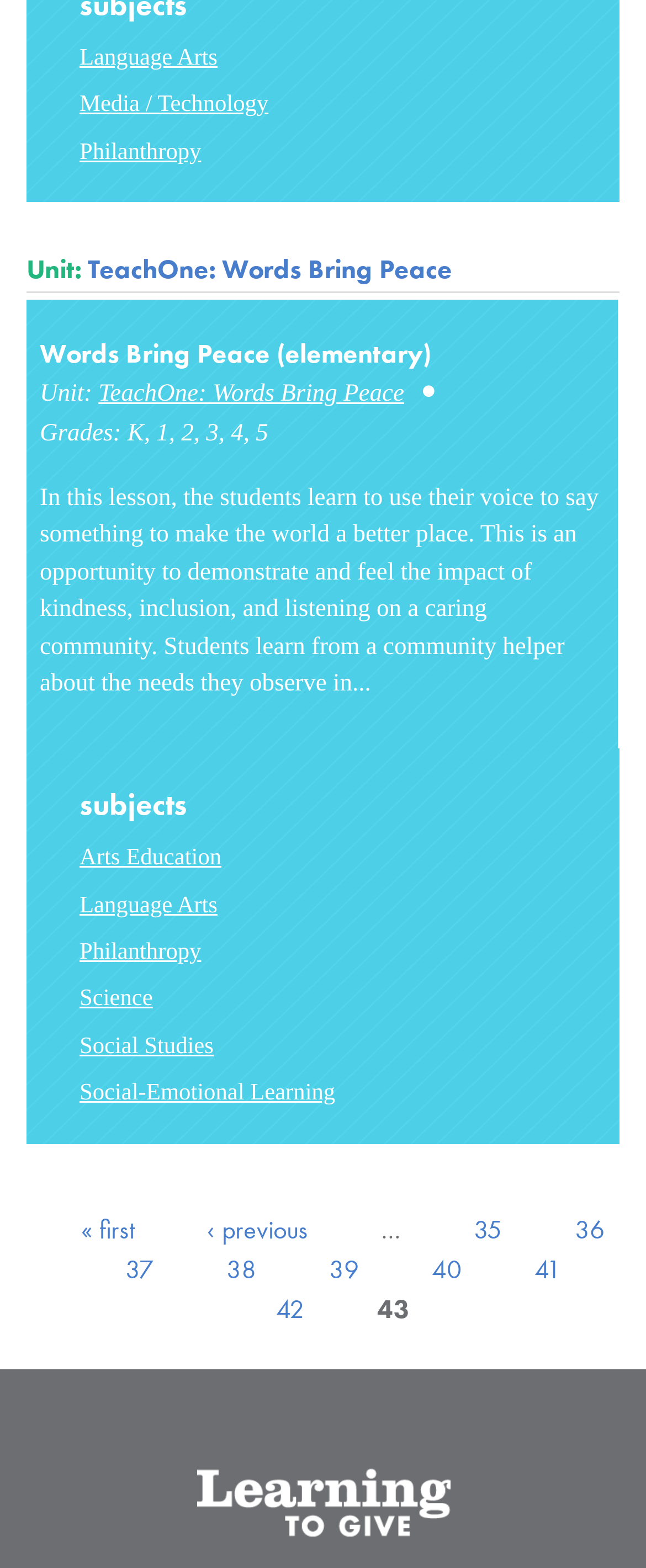Please specify the coordinates of the bounding box for the element that should be clicked to carry out this instruction: "Expand the primary menu". The coordinates must be four float numbers between 0 and 1, formatted as [left, top, right, bottom].

None